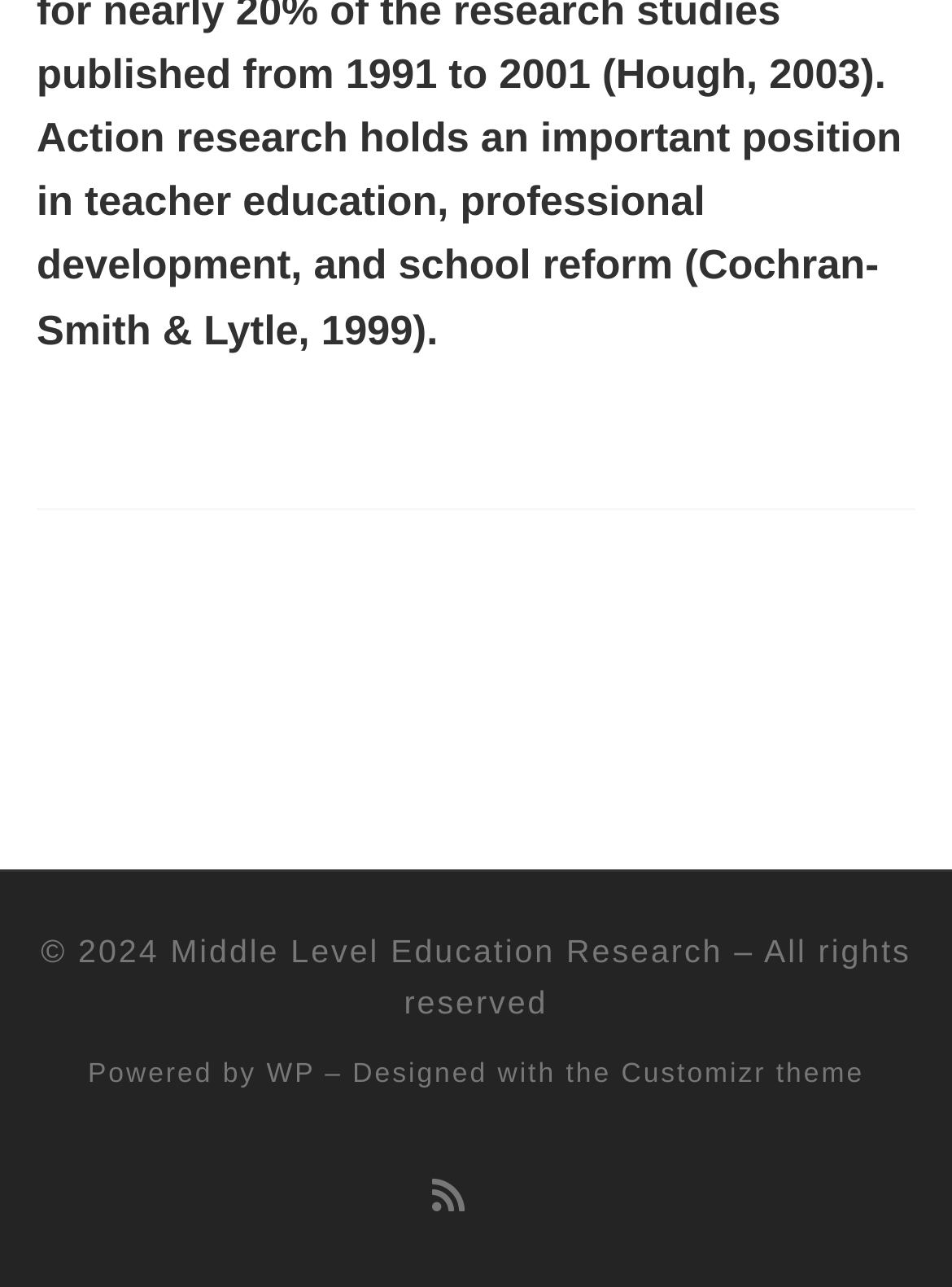How many social media links are there?
Please give a detailed and thorough answer to the question, covering all relevant points.

There are two social media links at the bottom of the webpage, one for subscribing to the RSS feed and another for following on Facebook.